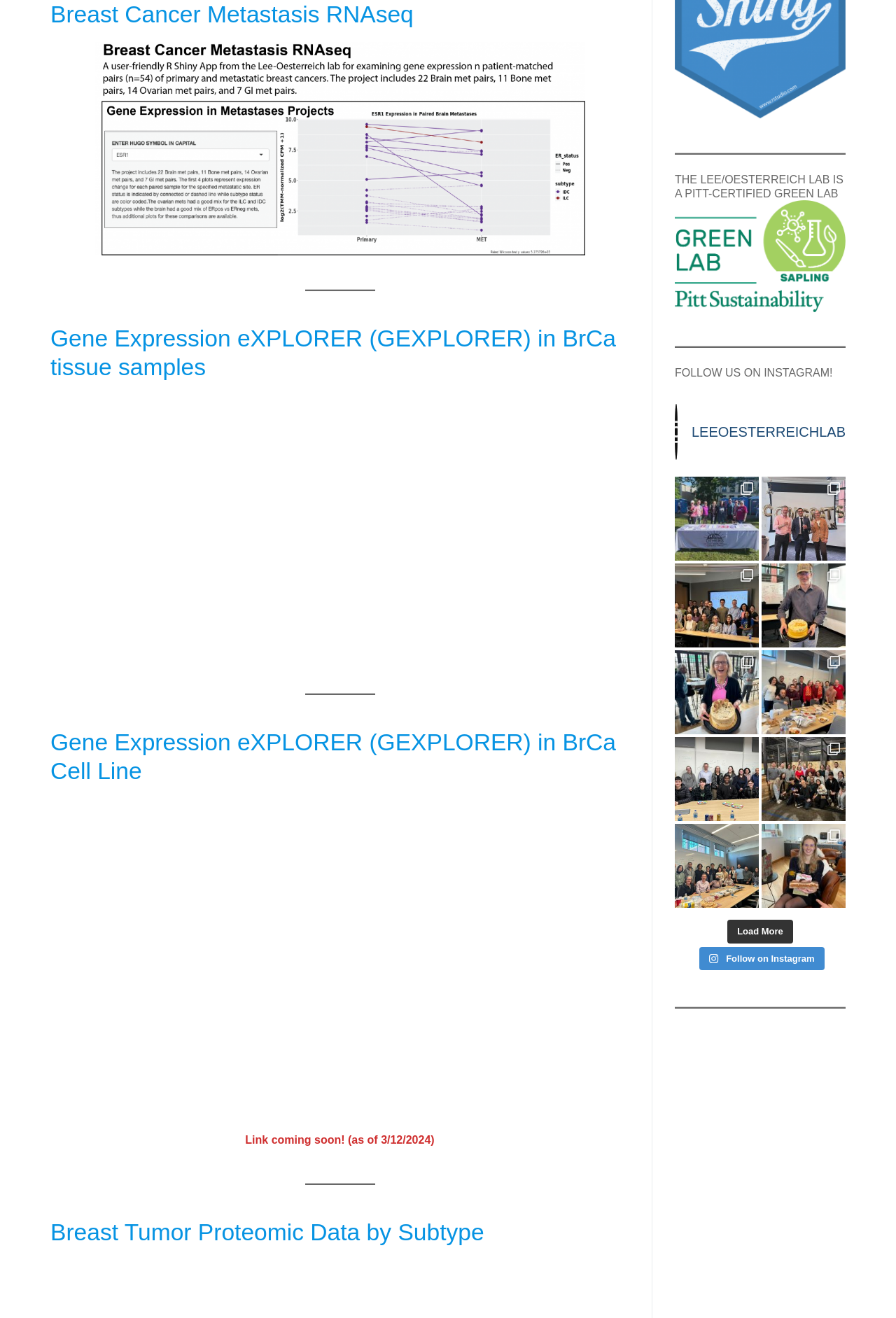Determine the bounding box coordinates of the element's region needed to click to follow the instruction: "Check the link about Breast Cancer Metastasis RNAseq". Provide these coordinates as four float numbers between 0 and 1, formatted as [left, top, right, bottom].

[0.106, 0.032, 0.653, 0.194]